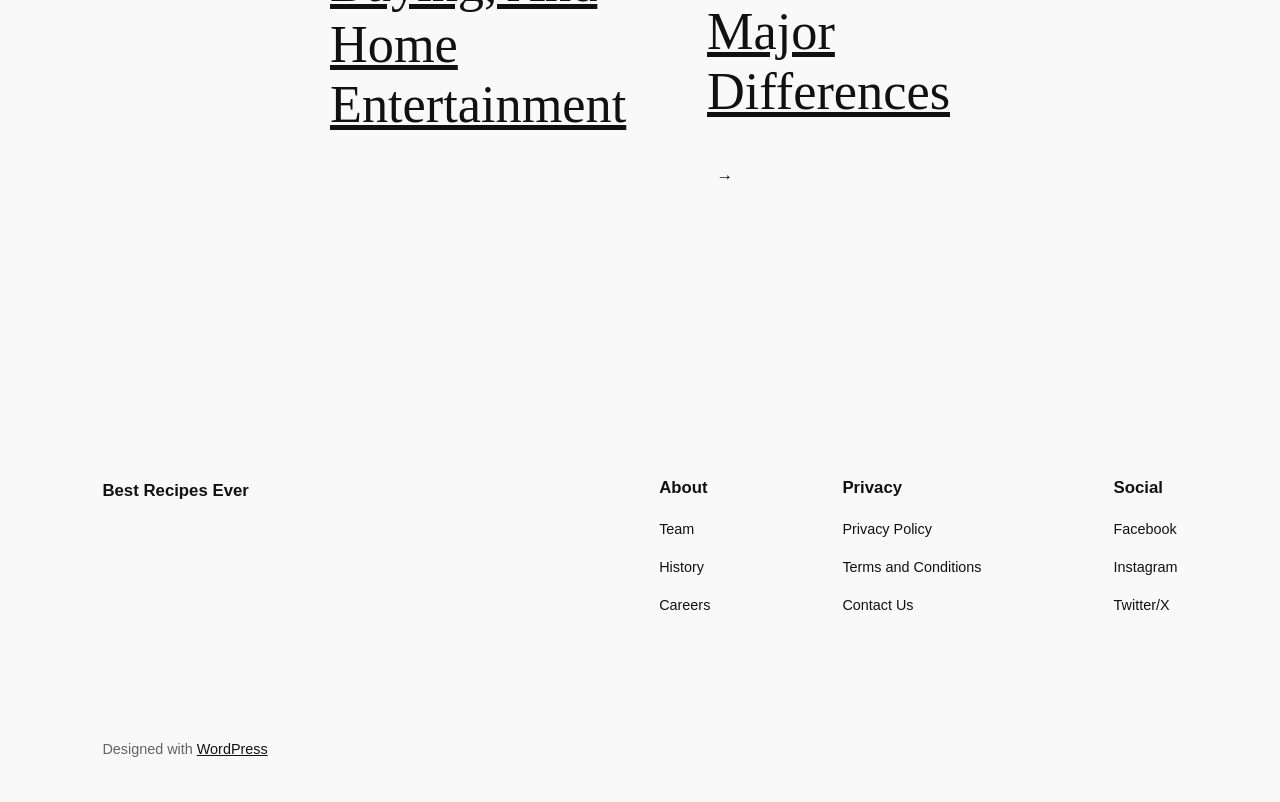Please find the bounding box for the following UI element description. Provide the coordinates in (top-left x, top-left y, bottom-right x, bottom-right y) format, with values between 0 and 1: How should mold be cleaned?

None